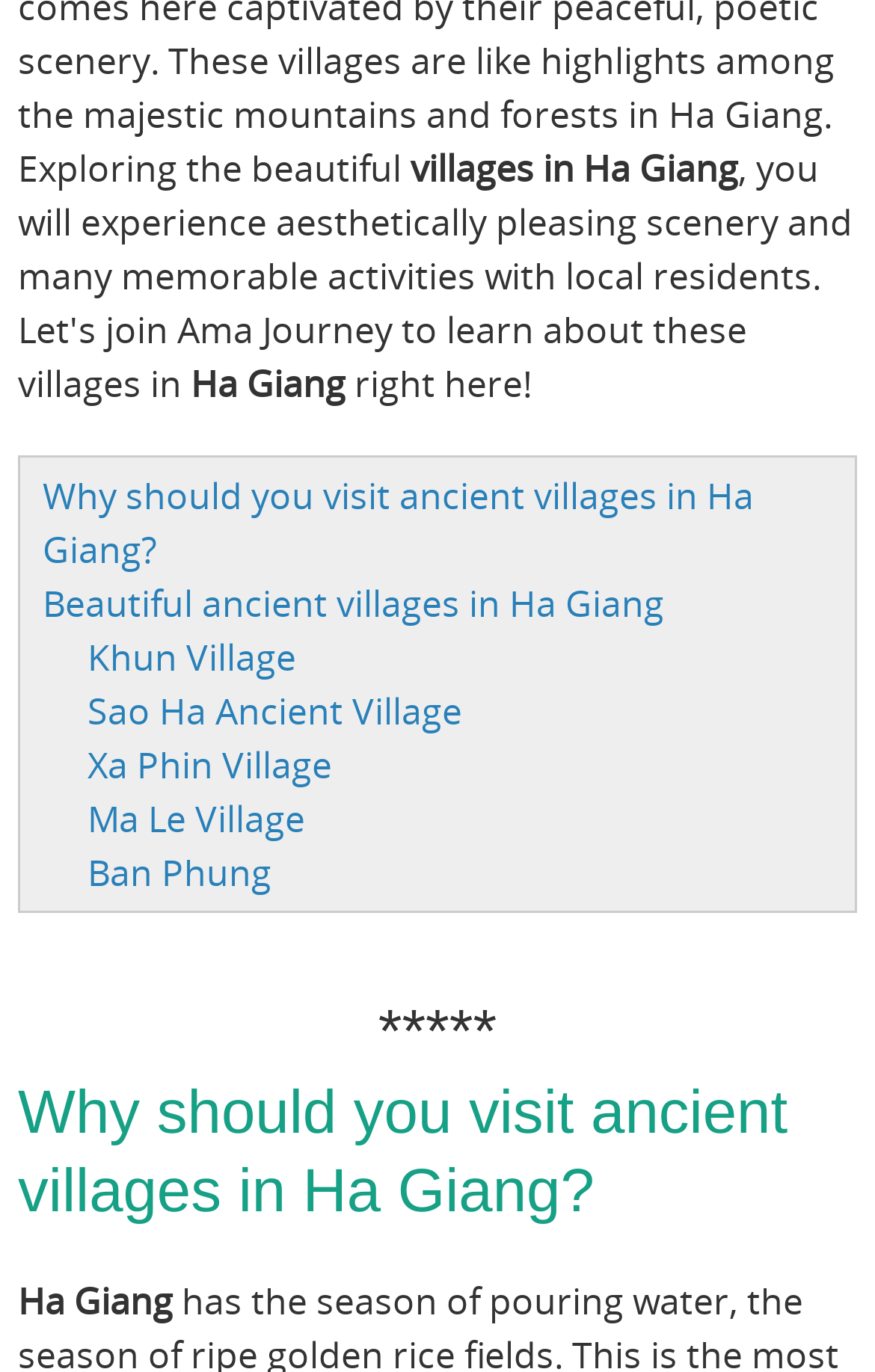Kindly determine the bounding box coordinates for the clickable area to achieve the given instruction: "Visit 'Xa Phin Village'".

[0.1, 0.54, 0.379, 0.575]